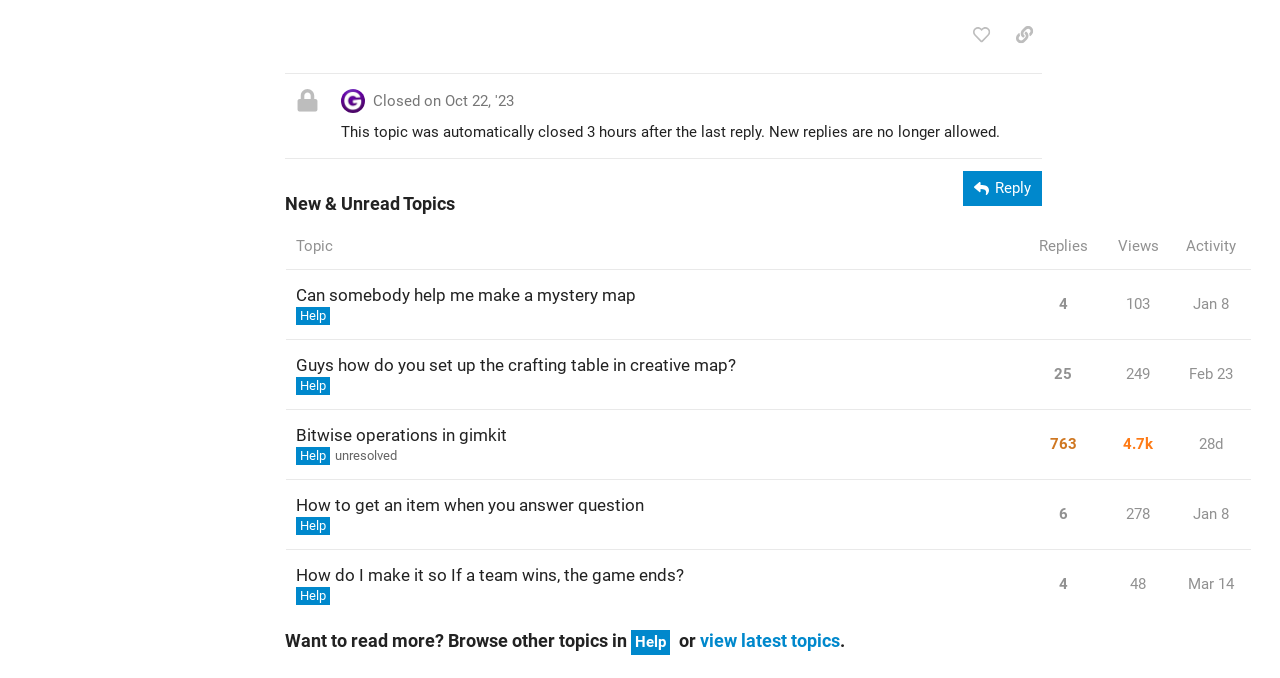How many topics are listed in the table?
Examine the image and give a concise answer in one word or a short phrase.

4